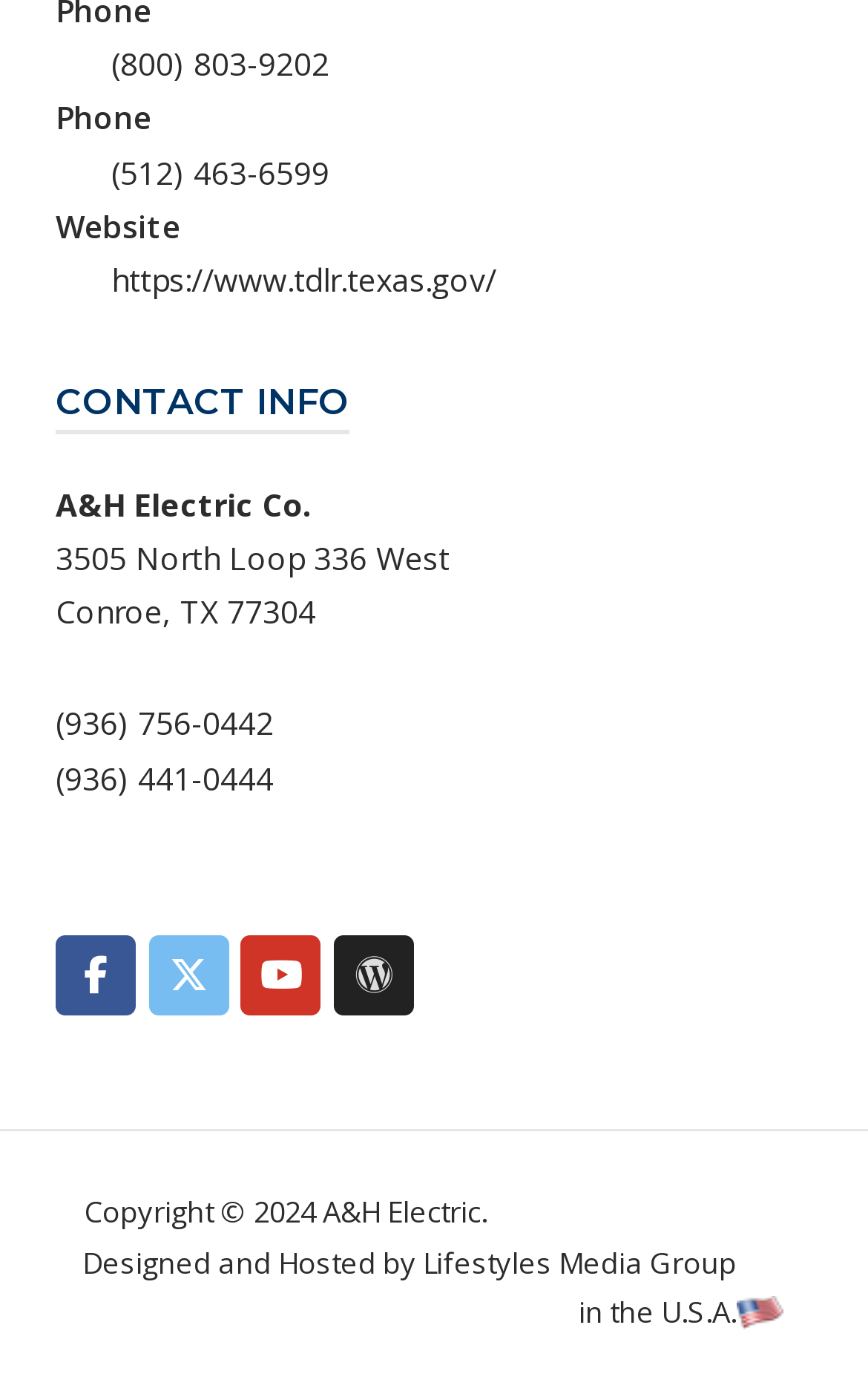Locate the bounding box coordinates of the element that should be clicked to fulfill the instruction: "Call the phone number".

[0.128, 0.031, 0.379, 0.061]